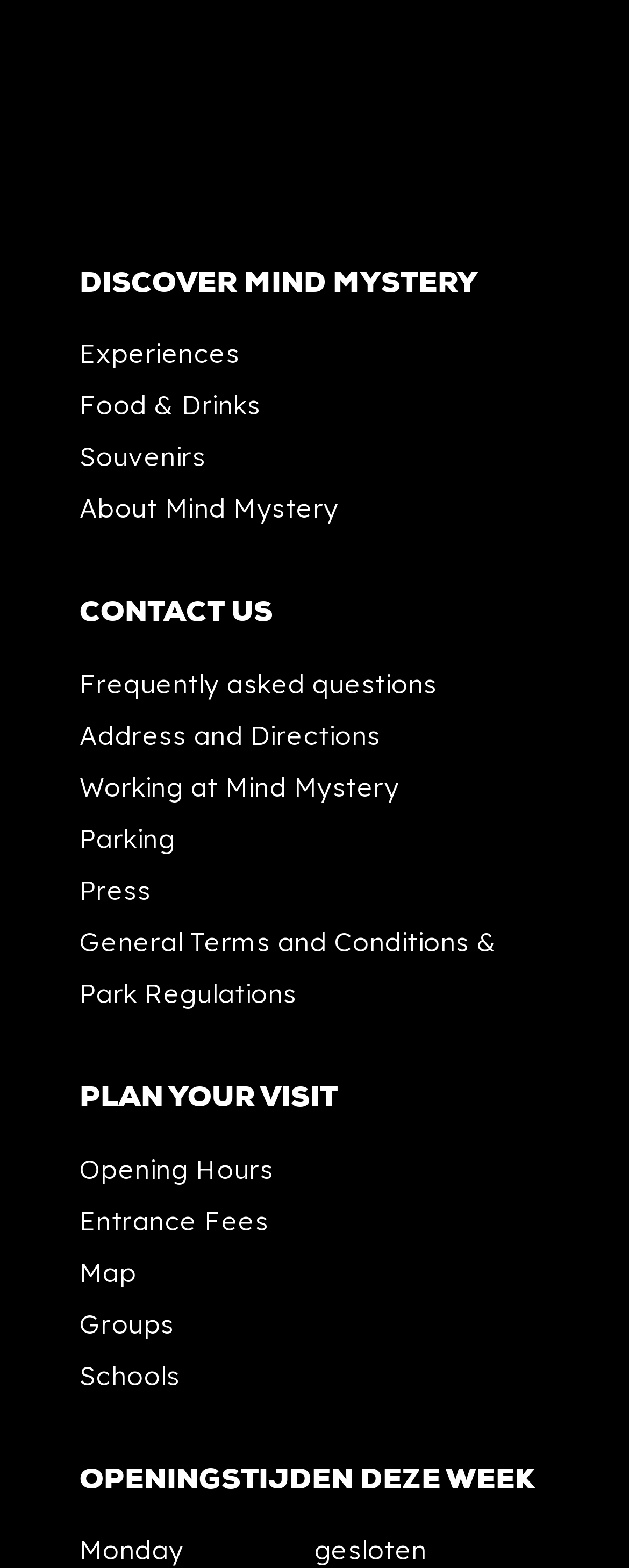Kindly provide the bounding box coordinates of the section you need to click on to fulfill the given instruction: "View Opening Hours".

[0.126, 0.729, 0.435, 0.762]